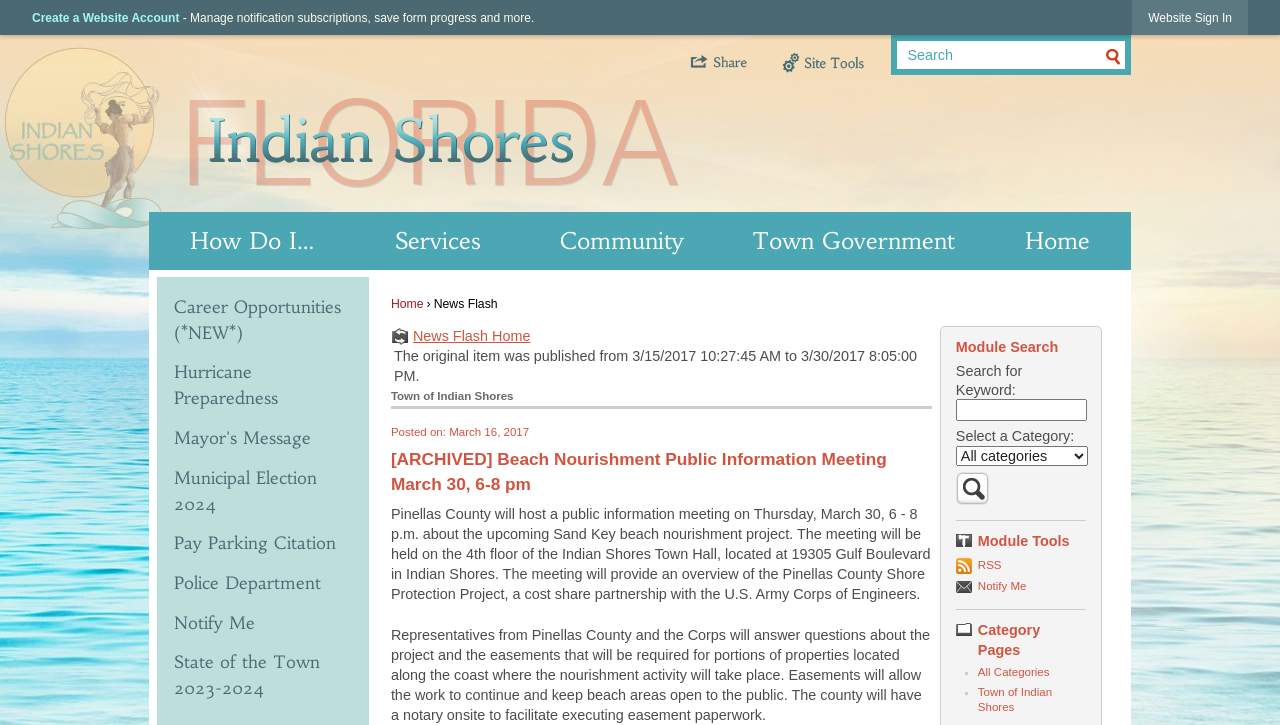What is the purpose of the 'Site Tools' button?
Use the image to answer the question with a single word or phrase.

Access site tools